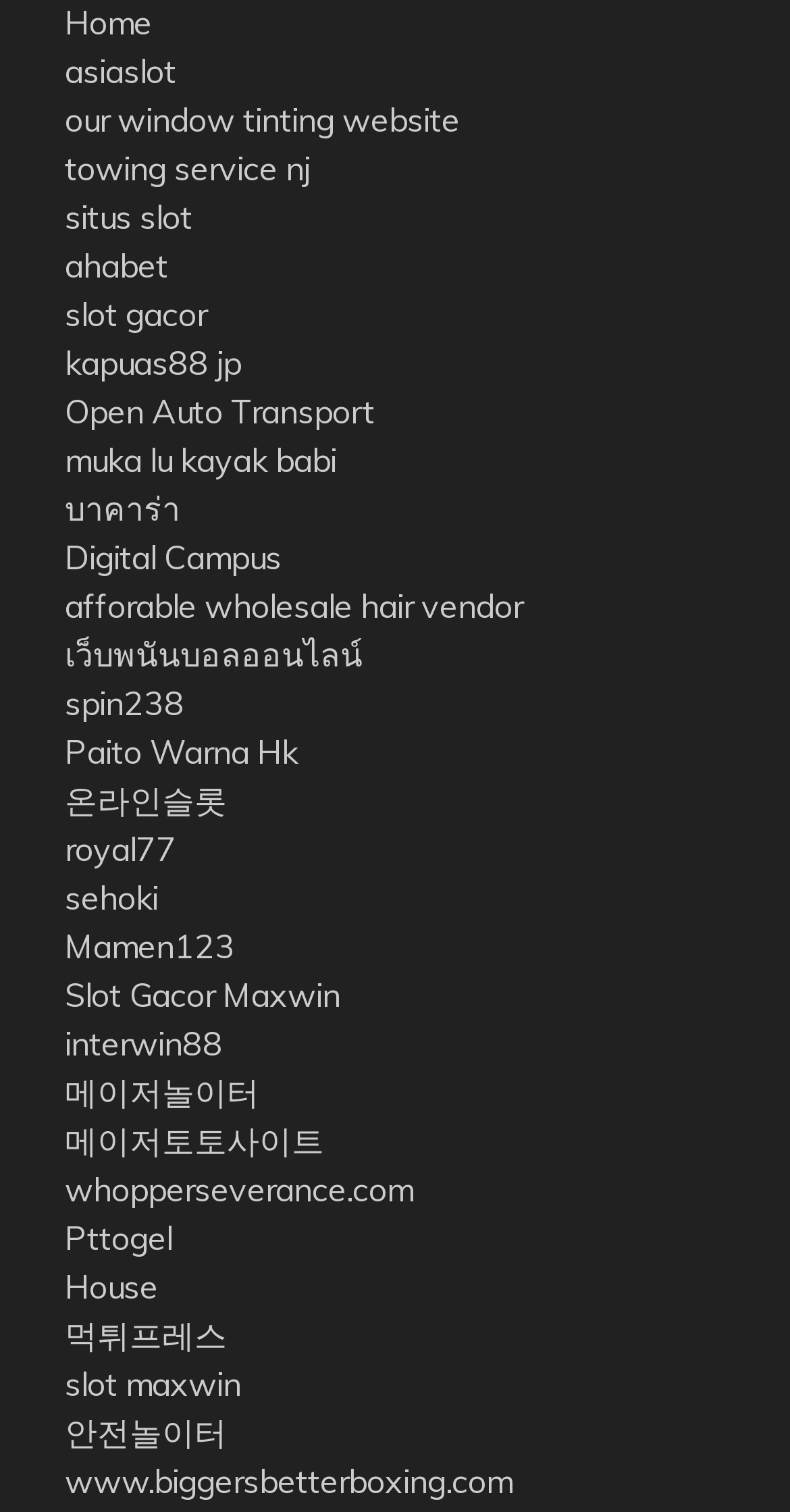Give a one-word or phrase response to the following question: How many links are on the webpage?

32